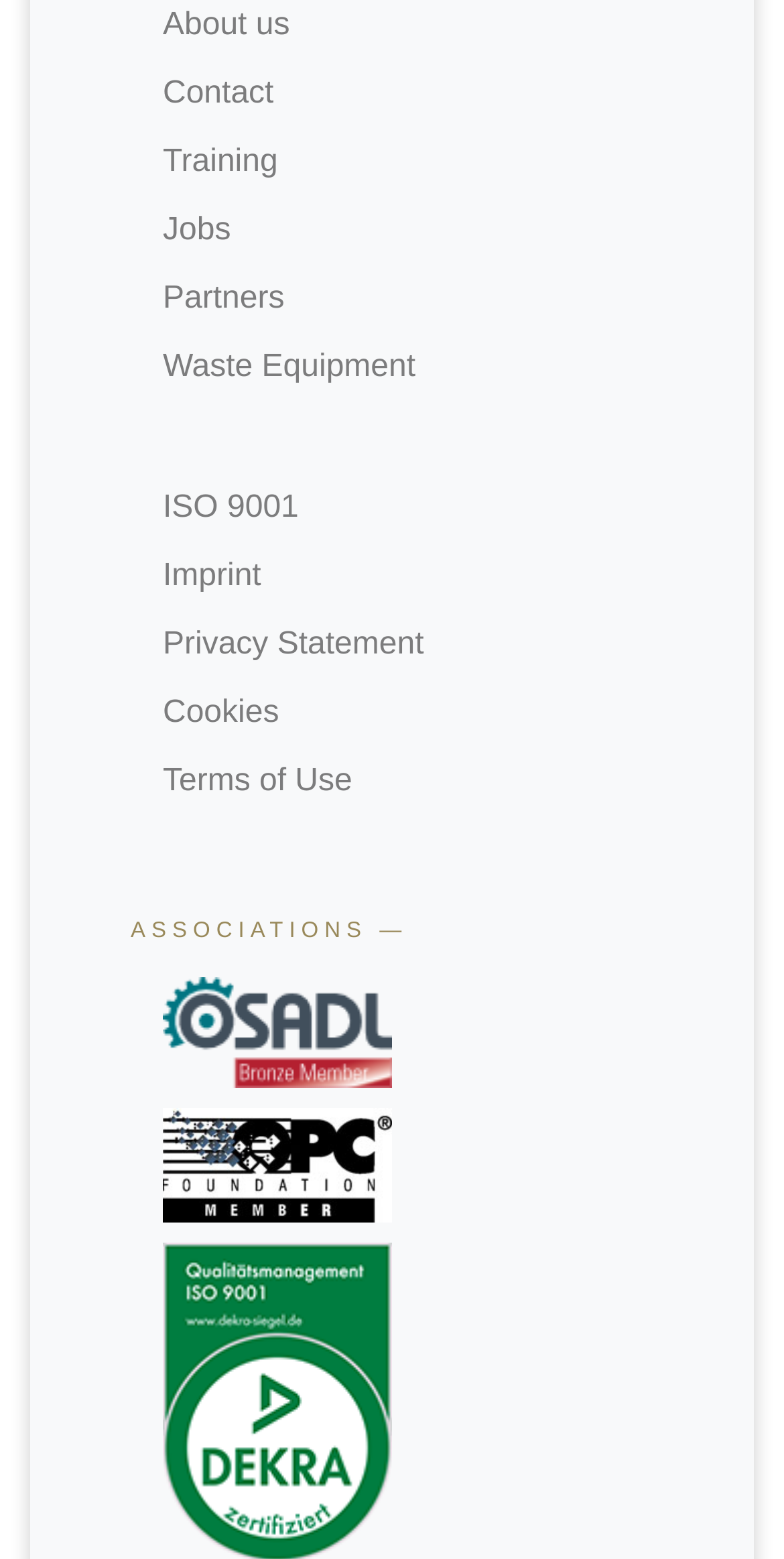Please locate the bounding box coordinates of the element that should be clicked to achieve the given instruction: "Check ASSOCIATIONS".

[0.167, 0.571, 0.833, 0.607]